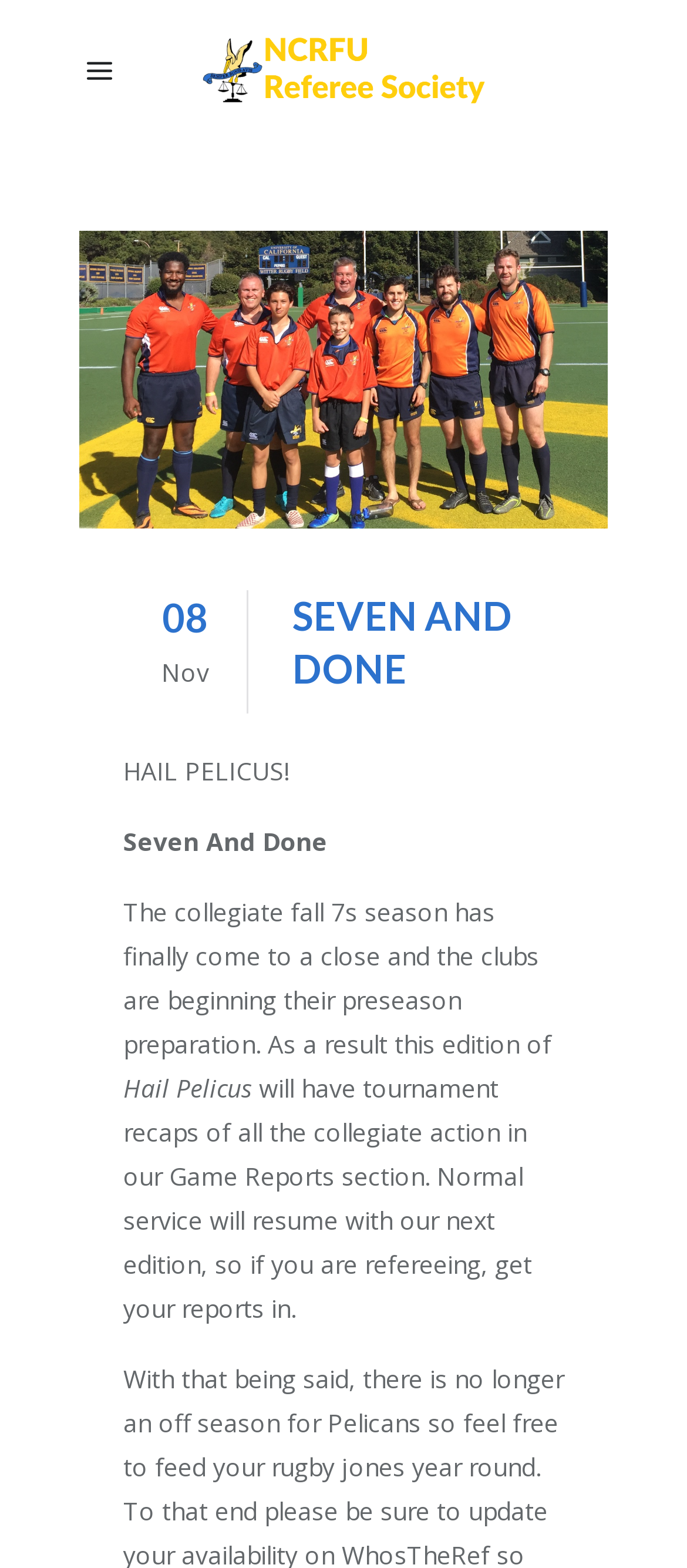What is the name of the section where tournament recaps can be found?
Provide a short answer using one word or a brief phrase based on the image.

Game Reports